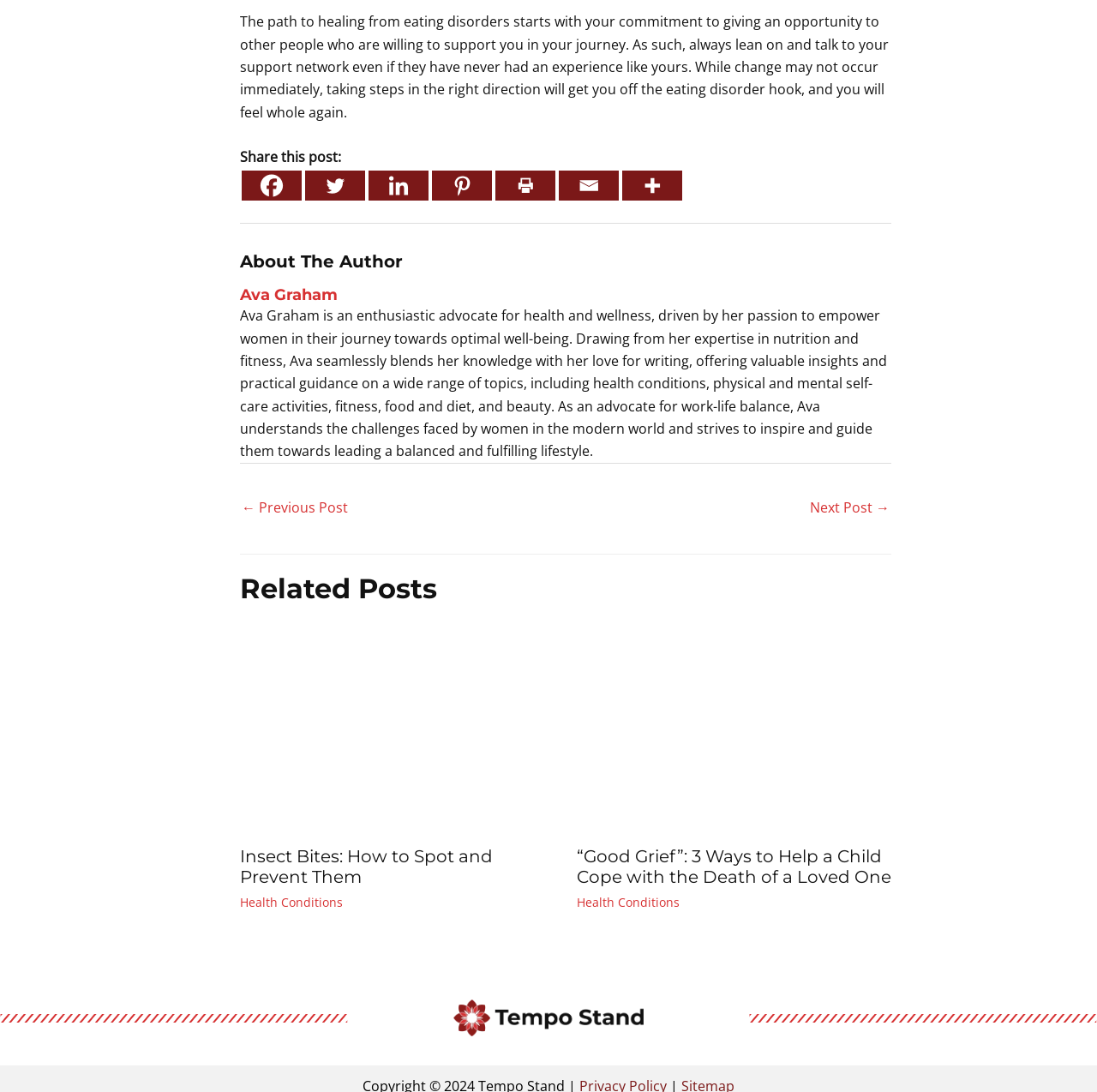Can you provide the bounding box coordinates for the element that should be clicked to implement the instruction: "Read more about “Good Grief”: 3 Ways to Help a Child Cope with the Death of a Loved One"?

[0.525, 0.656, 0.812, 0.673]